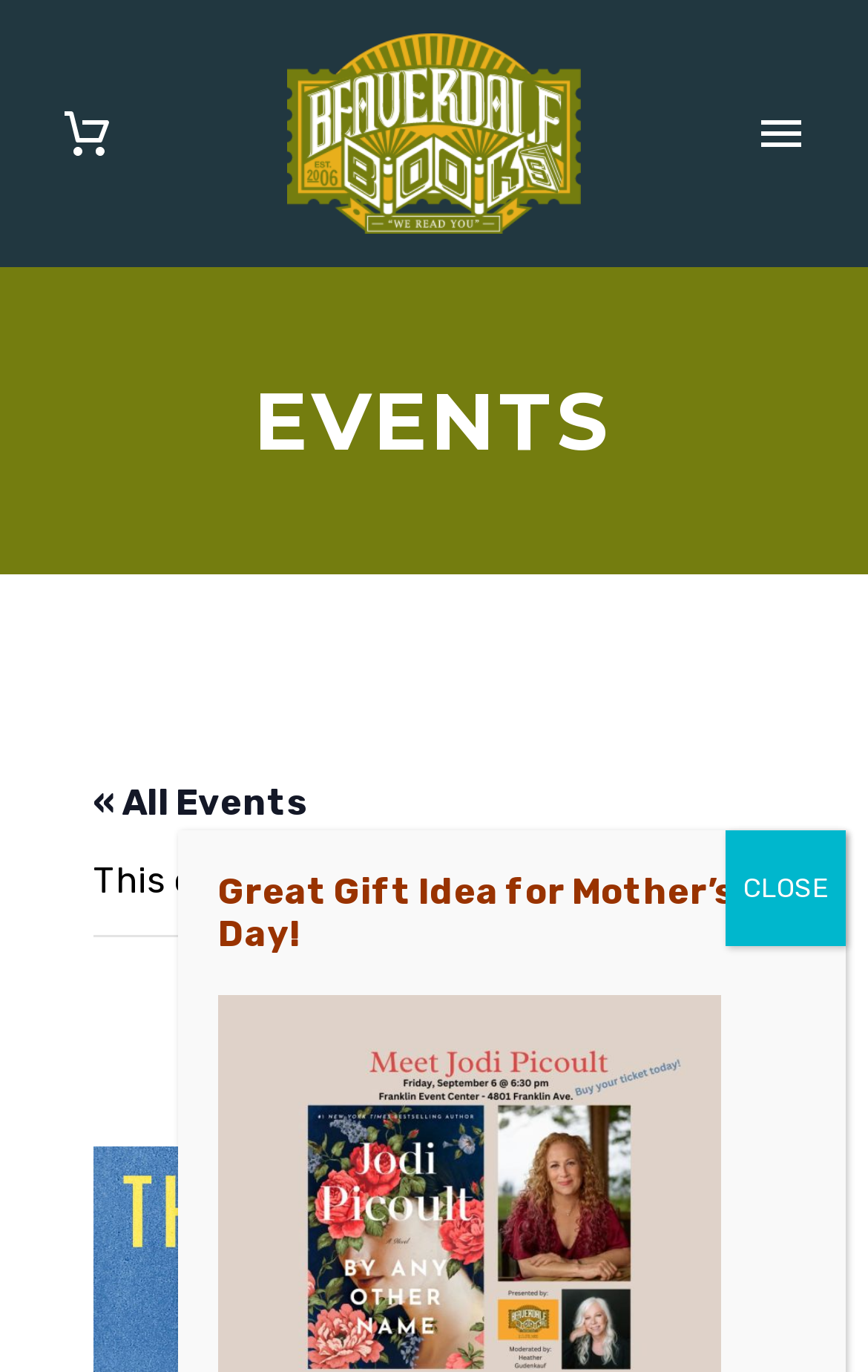Can you show the bounding box coordinates of the region to click on to complete the task described in the instruction: "Click the 'Primary Menu' button"?

[0.854, 0.073, 0.946, 0.122]